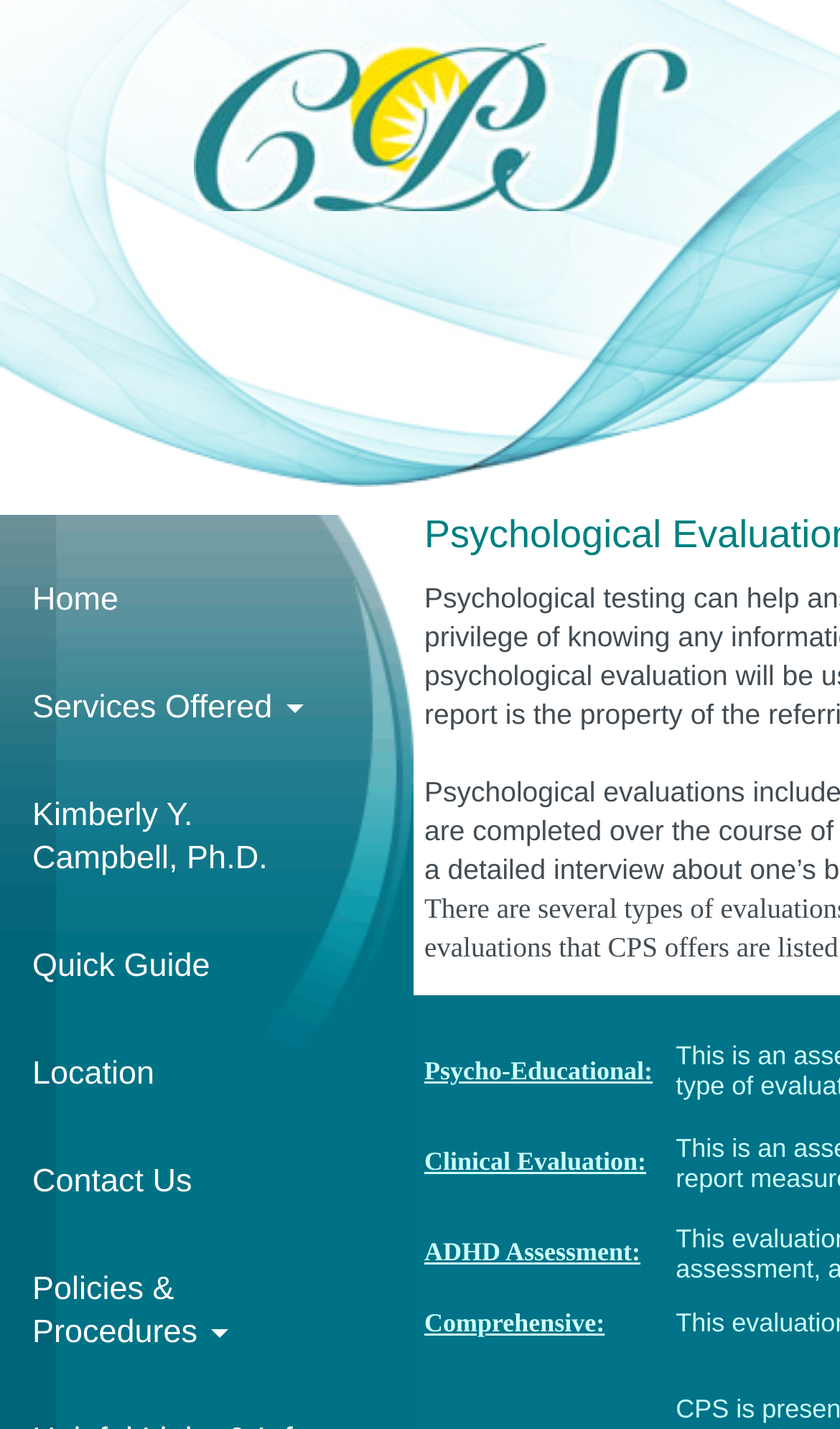How can I contact the service provider?
Examine the image and give a concise answer in one word or a short phrase.

Through the 'Contact Us' link